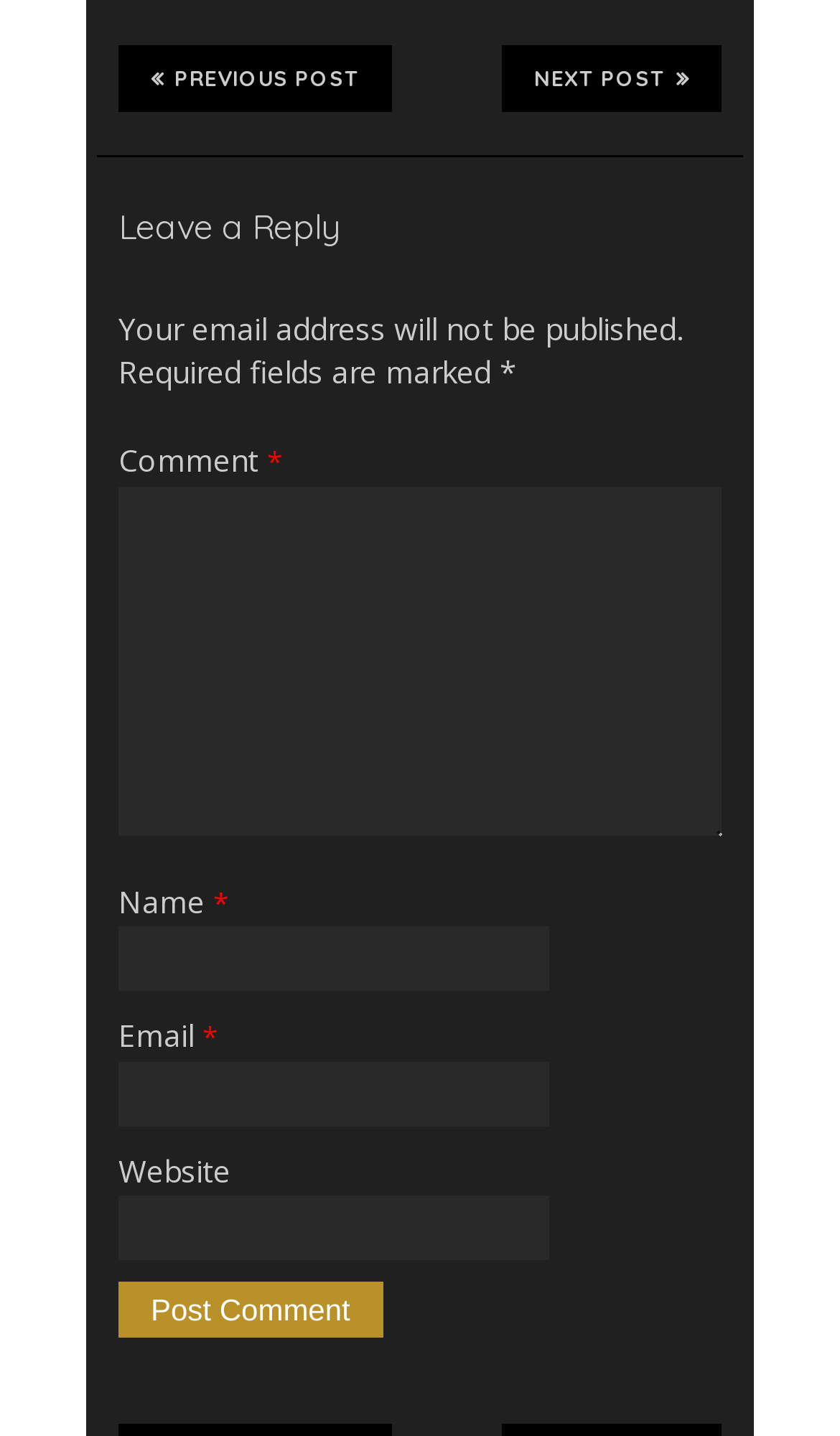Locate the bounding box of the UI element described by: "parent_node: Email * aria-describedby="email-notes" name="email"" in the given webpage screenshot.

[0.141, 0.739, 0.654, 0.784]